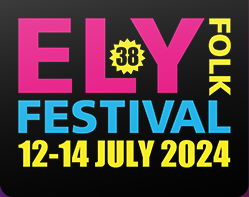Provide a comprehensive description of the image.

The image features vibrant promotional artwork for the 38th Ely Folk Festival, scheduled to take place from July 12 to July 14, 2024. The design prominently displays the festival name, "ELY FOLK FESTIVAL," in large, eye-catching pink and blue typography against a sleek black background, creating a bold and engaging visual appeal. This year's festival promises an exhilarating lineup and a celebration of folk music, attracting enthusiasts and performers alike. The graphic captures the essence of the festival's lively atmosphere and its significance in the folk music community.